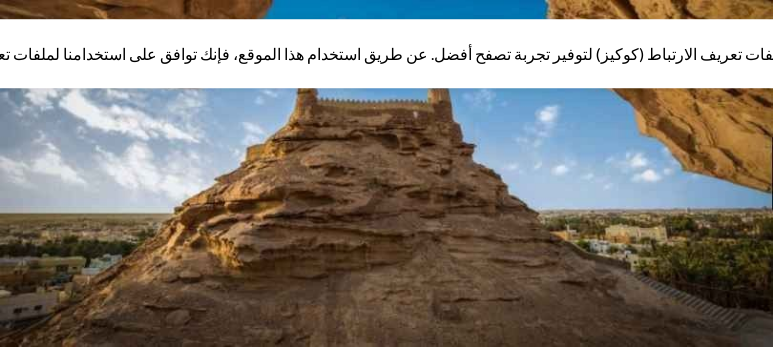What was the purpose of Zaabal Castle?
Examine the image and give a concise answer in one word or a short phrase.

to protect the city from invasions